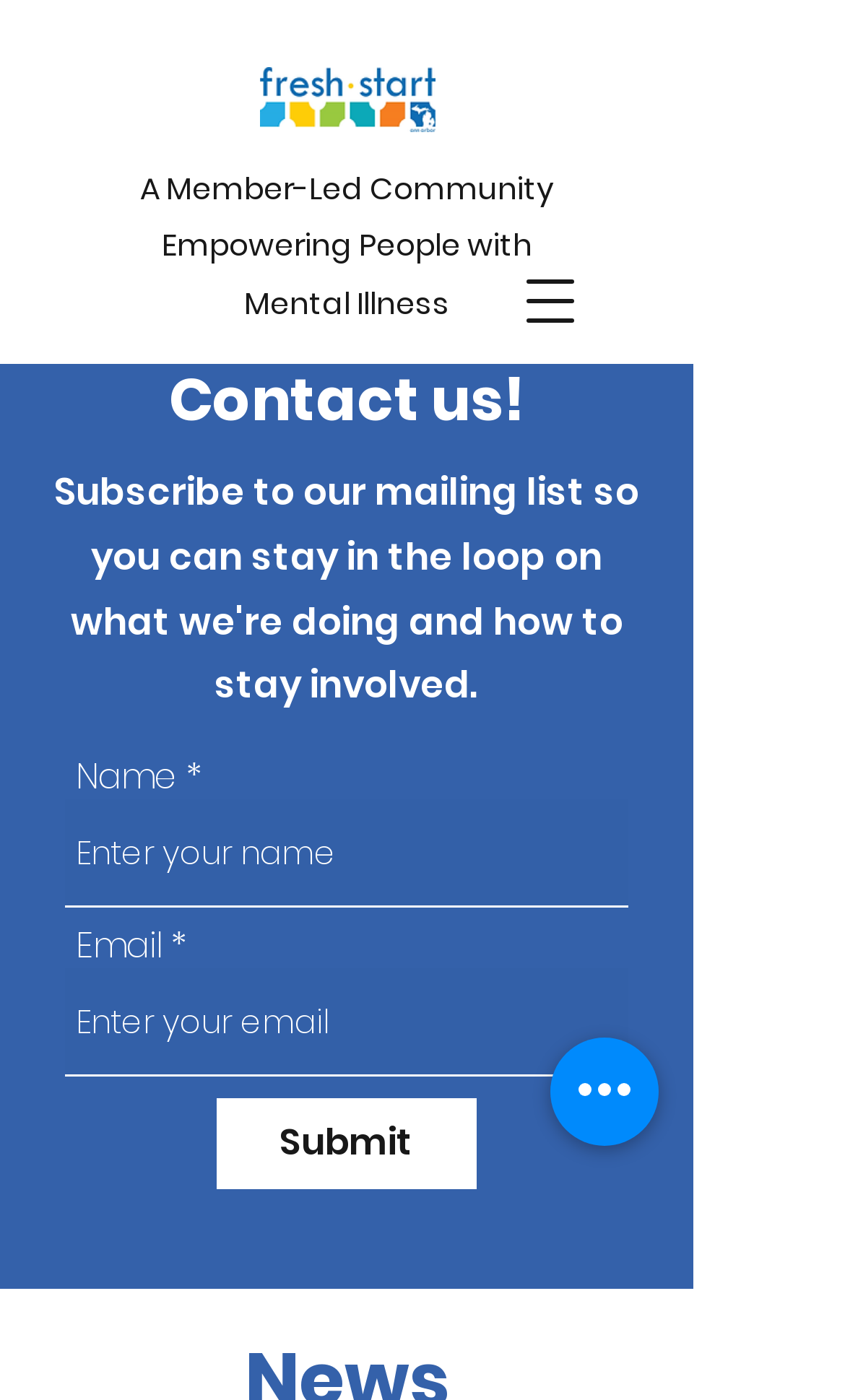Provide a one-word or one-phrase answer to the question:
What is the logo of Fresh Start Clubhouse?

Logo_FreshStart_Aug2015_Final_CMYK.png